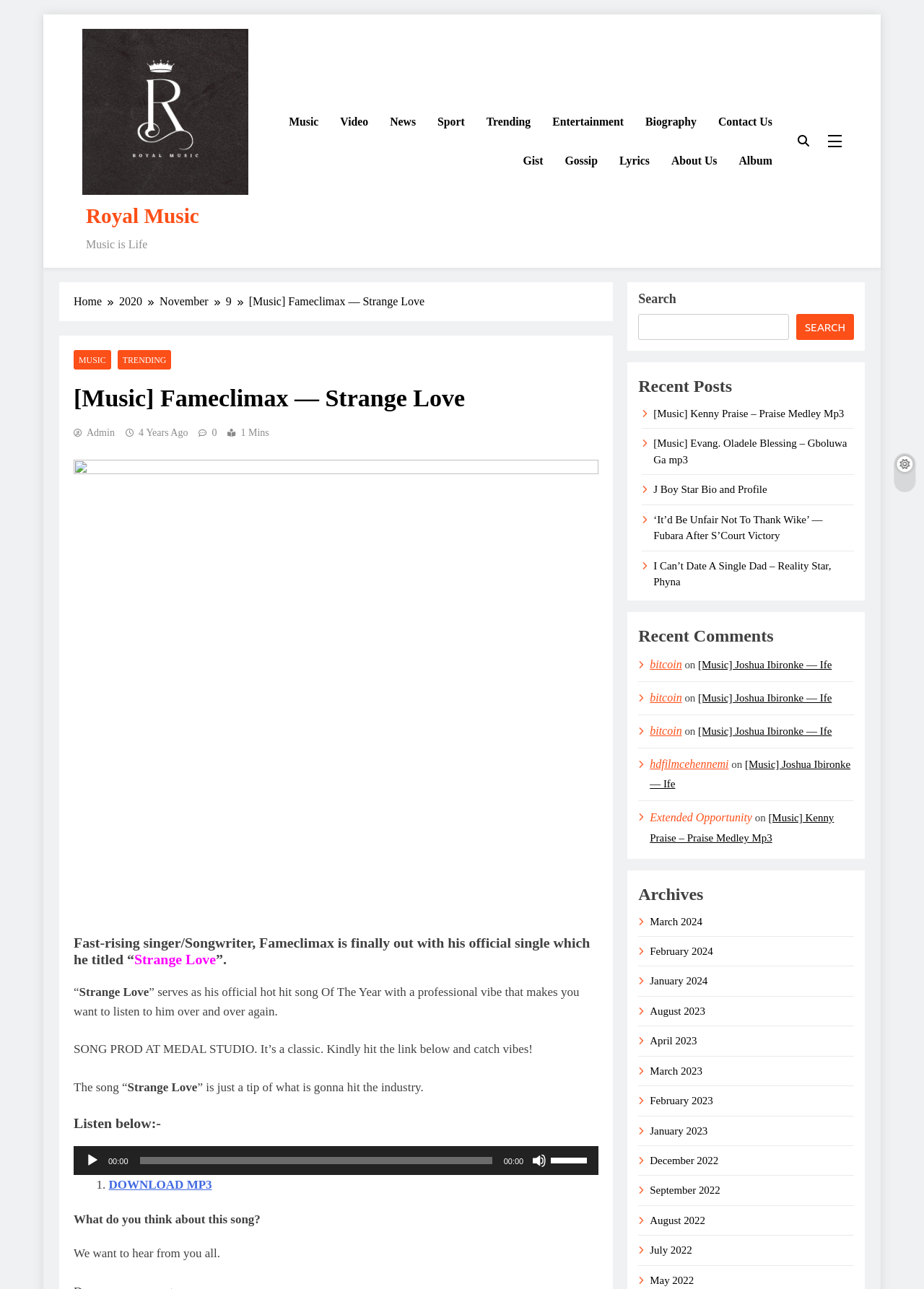Please determine the bounding box of the UI element that matches this description: [Music] Joshua Ibironke — Ife. The coordinates should be given as (top-left x, top-left y, bottom-right x, bottom-right y), with all values between 0 and 1.

[0.756, 0.511, 0.9, 0.52]